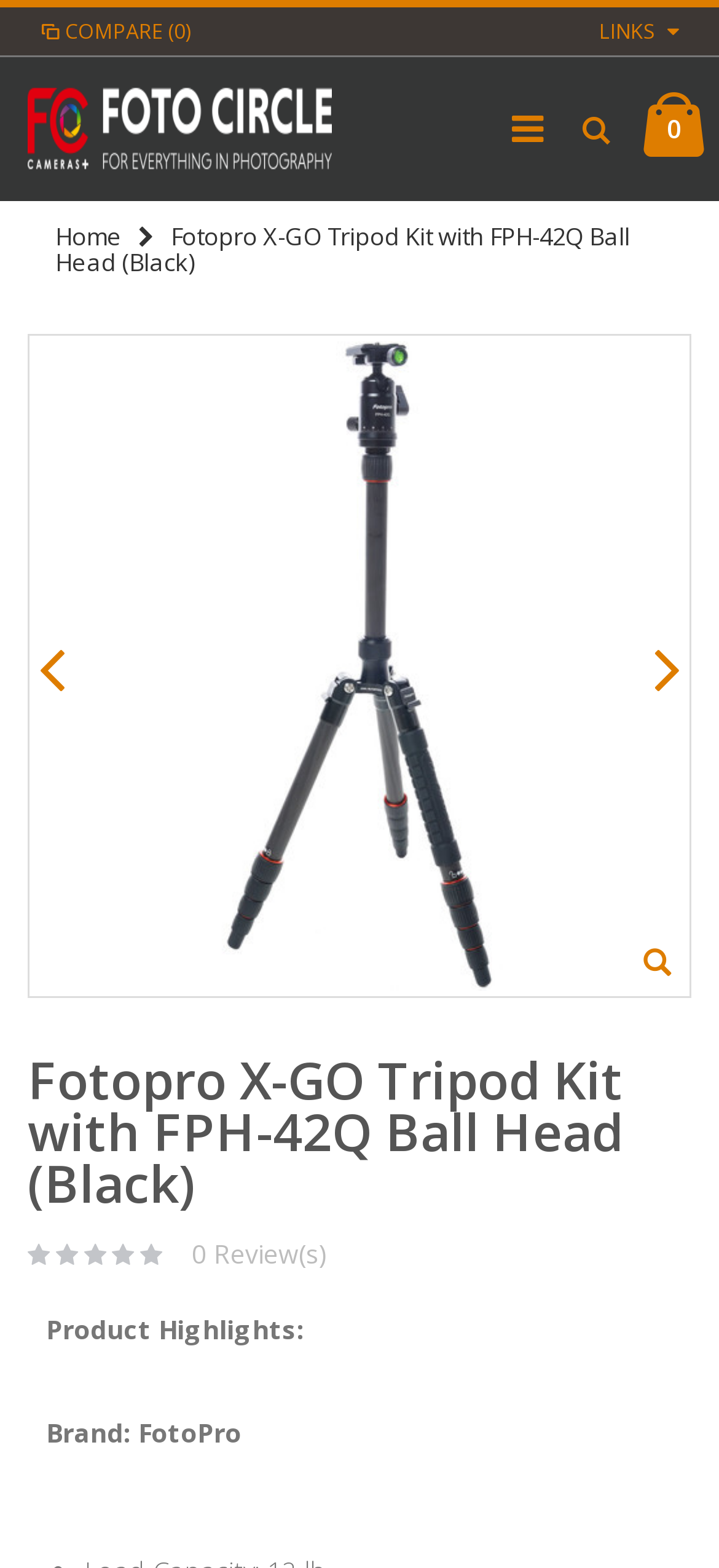How many reviews are there for this product?
Could you answer the question with a detailed and thorough explanation?

I found the number of reviews by looking at the link '0 Review(s)' which indicates that there are no reviews for this product.